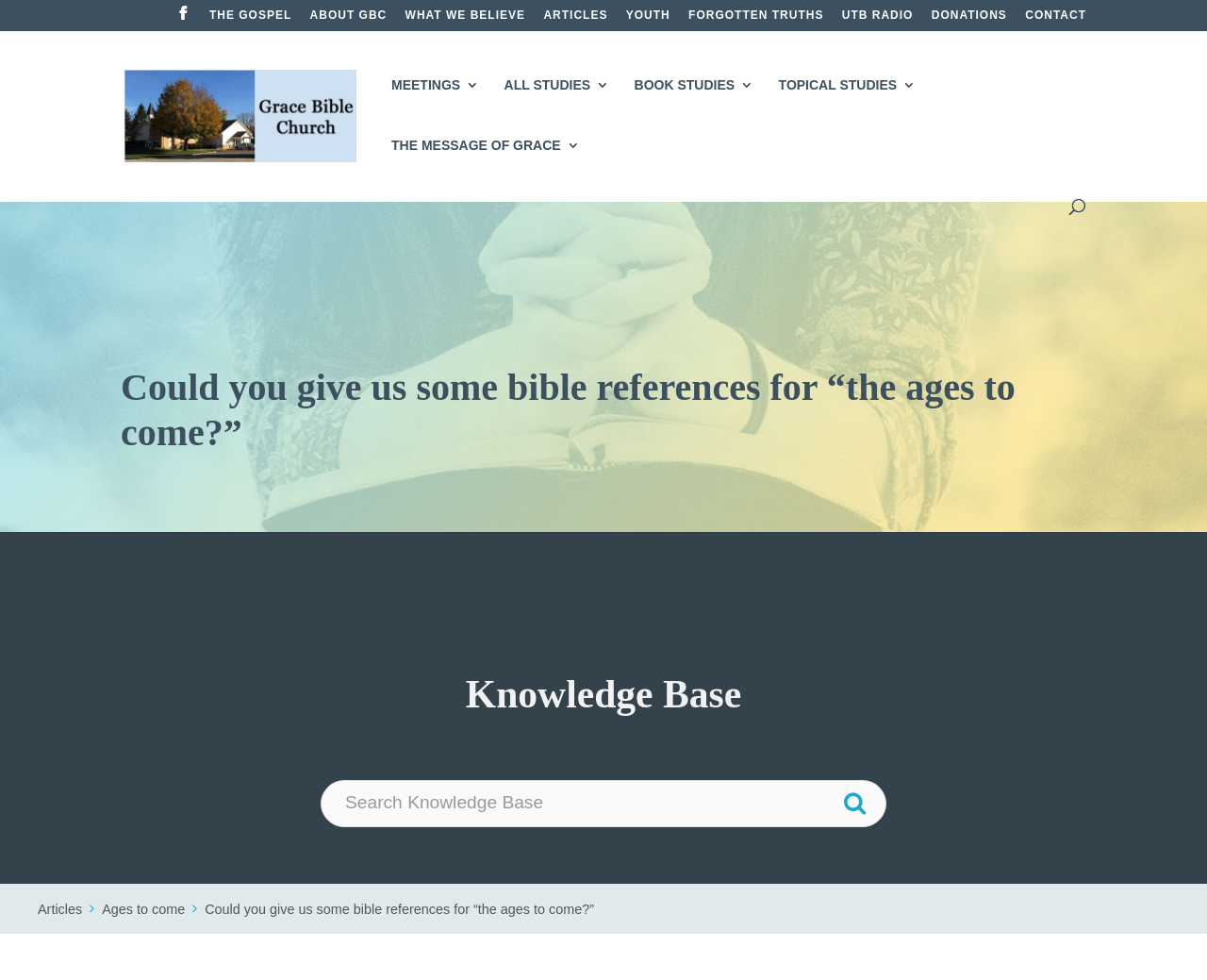Respond to the following query with just one word or a short phrase: 
How many social media links are there?

5